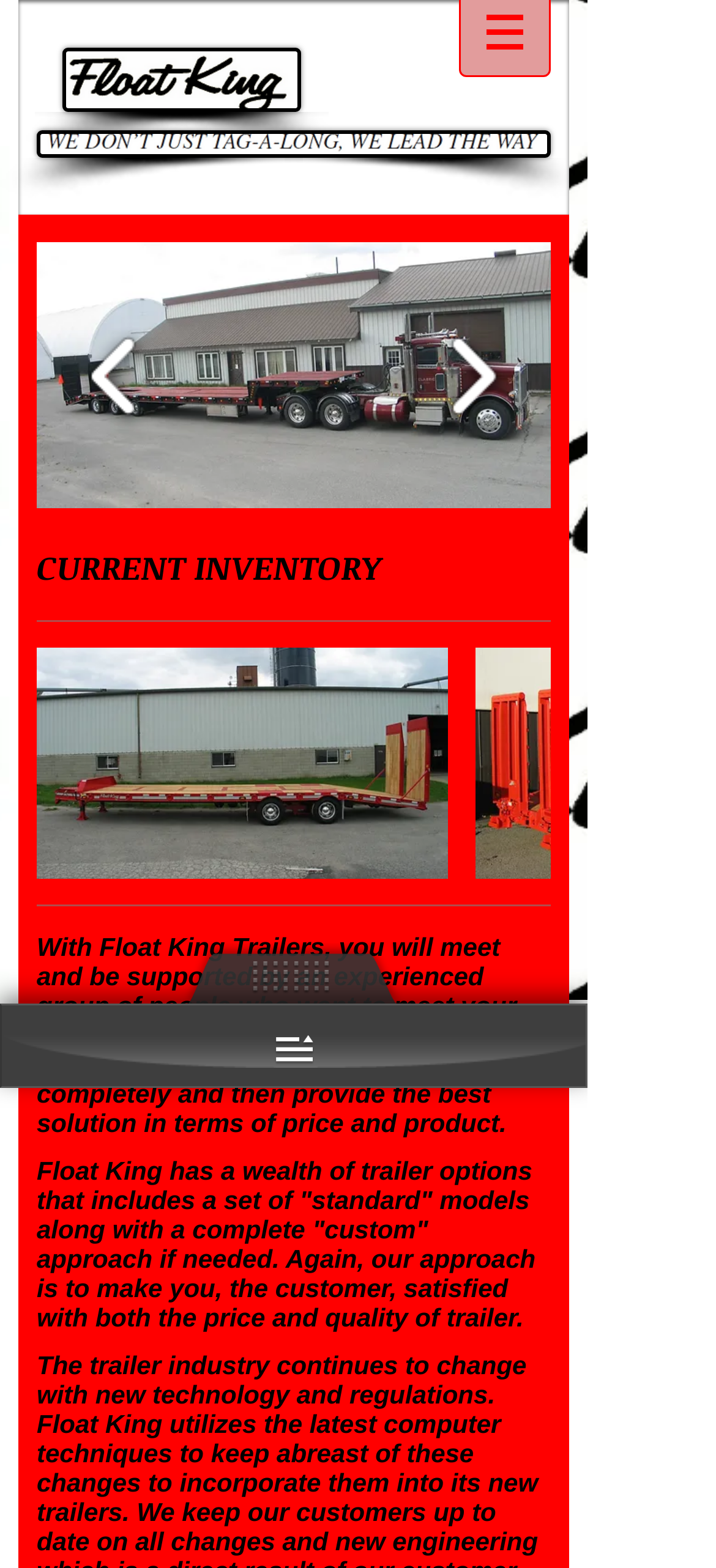Please find the bounding box for the UI element described by: "aria-describedby="SldrGllry0-play-button-description" aria-label="play forward"".

[0.641, 0.413, 0.769, 0.561]